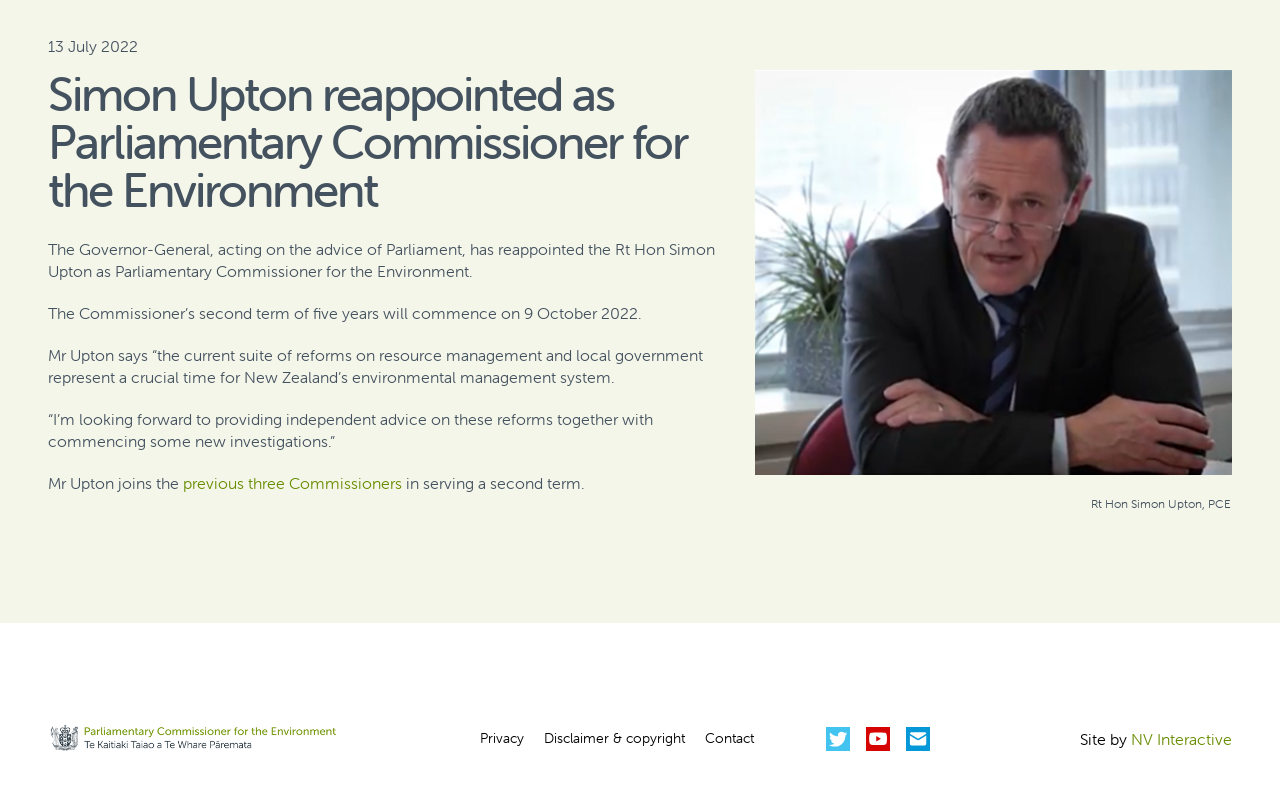Give the bounding box coordinates for the element described as: "previous three Commissioners".

[0.143, 0.586, 0.314, 0.611]